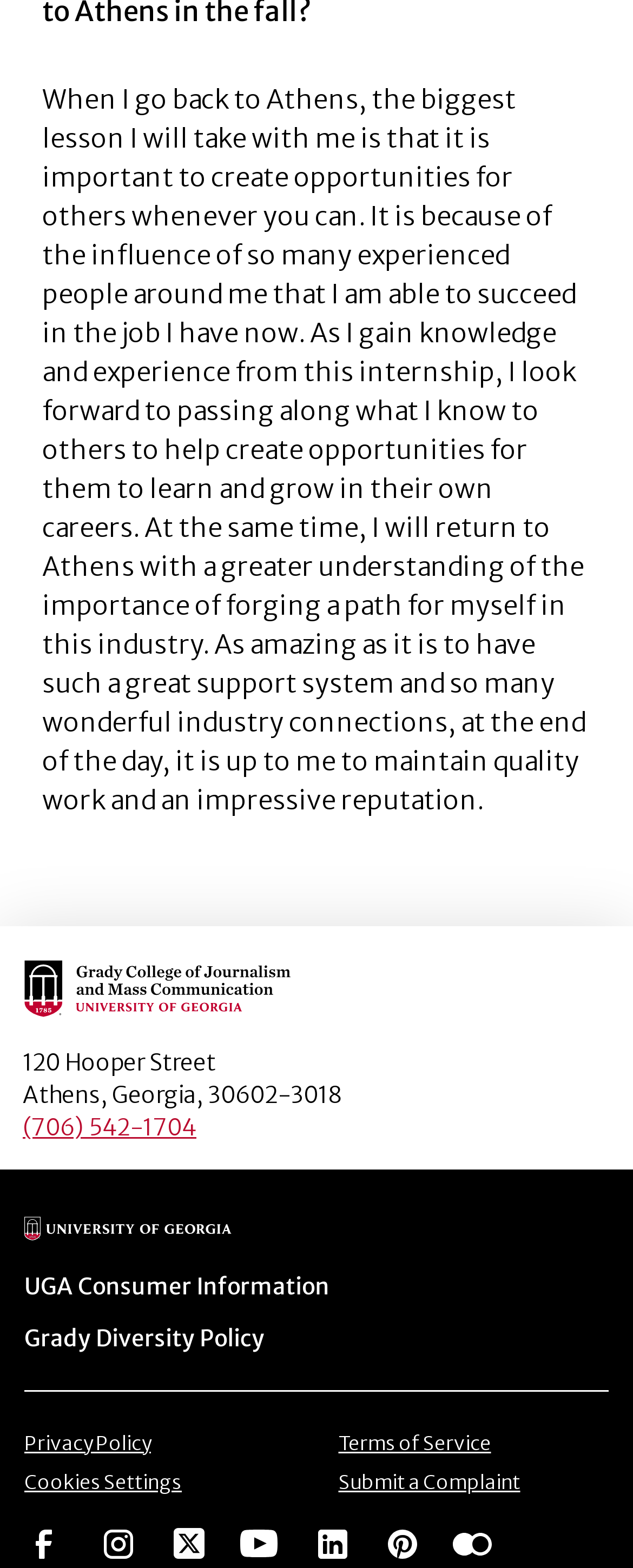Determine the bounding box coordinates of the target area to click to execute the following instruction: "Go to the Facebook page."

[0.038, 0.974, 0.1, 0.993]